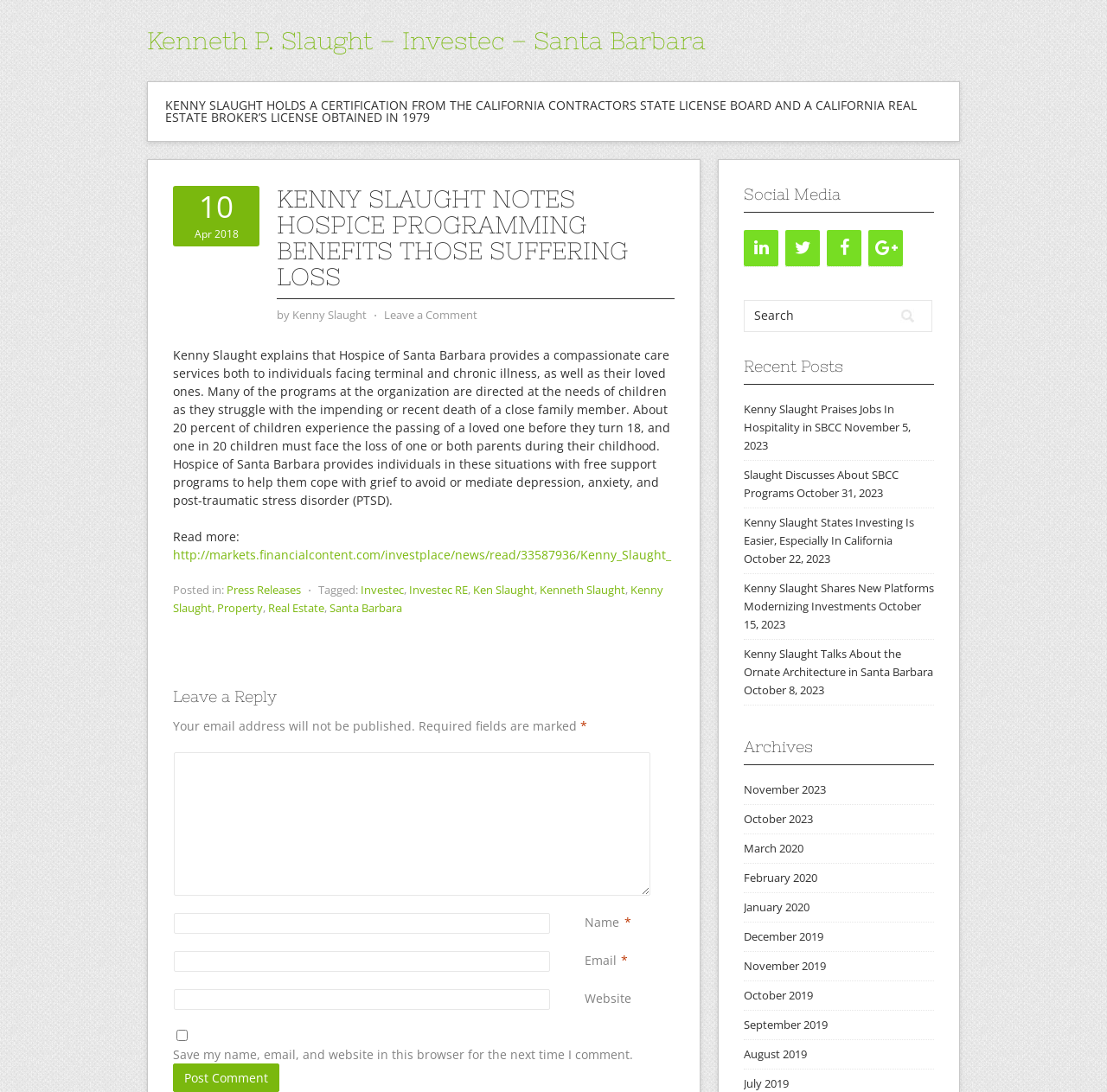Pinpoint the bounding box coordinates of the clickable element needed to complete the instruction: "Search for something on the website". The coordinates should be provided as four float numbers between 0 and 1: [left, top, right, bottom].

[0.807, 0.276, 0.833, 0.302]